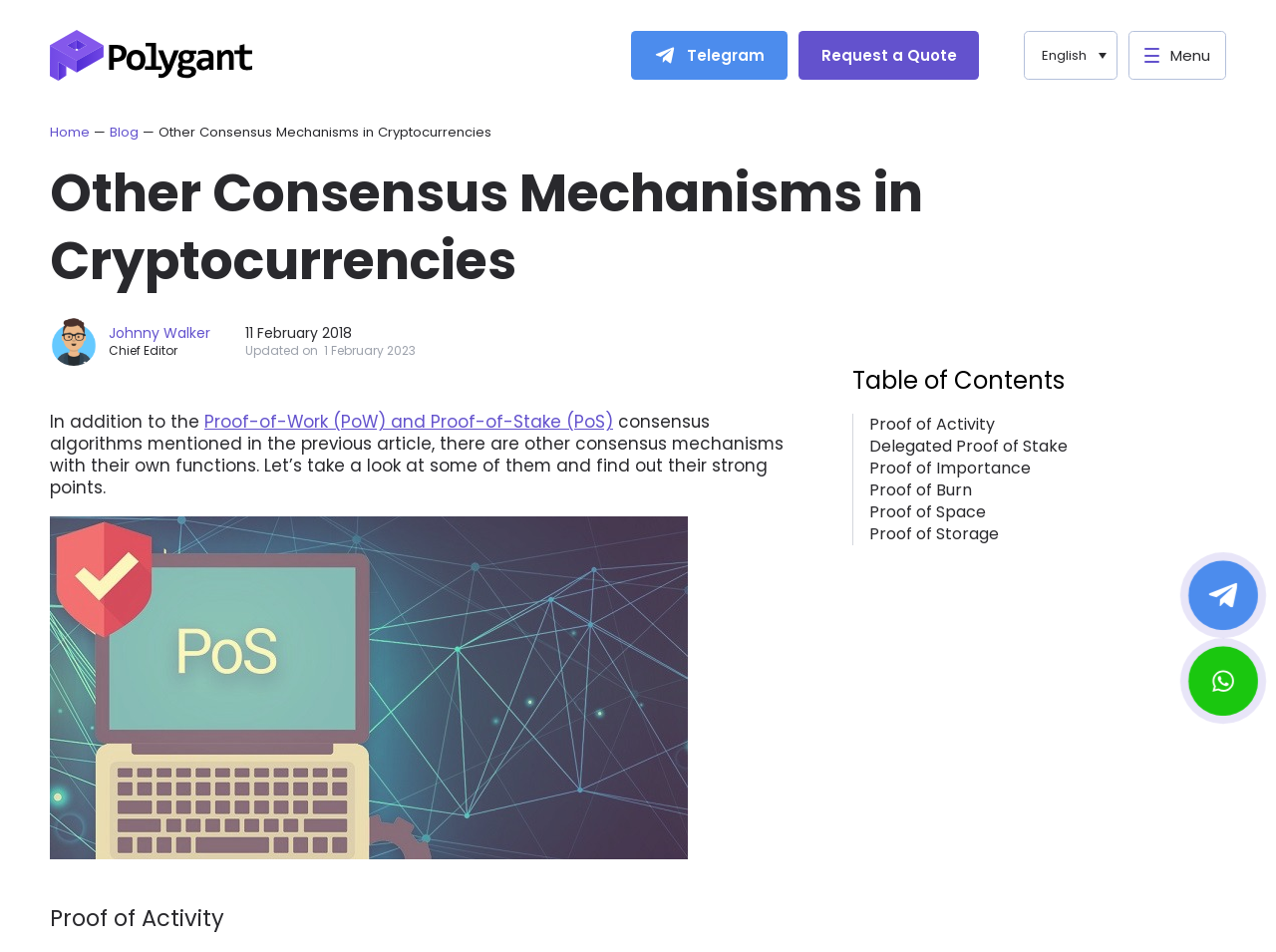Determine the bounding box coordinates for the clickable element to execute this instruction: "View the blog page". Provide the coordinates as four float numbers between 0 and 1, i.e., [left, top, right, bottom].

[0.086, 0.129, 0.112, 0.148]